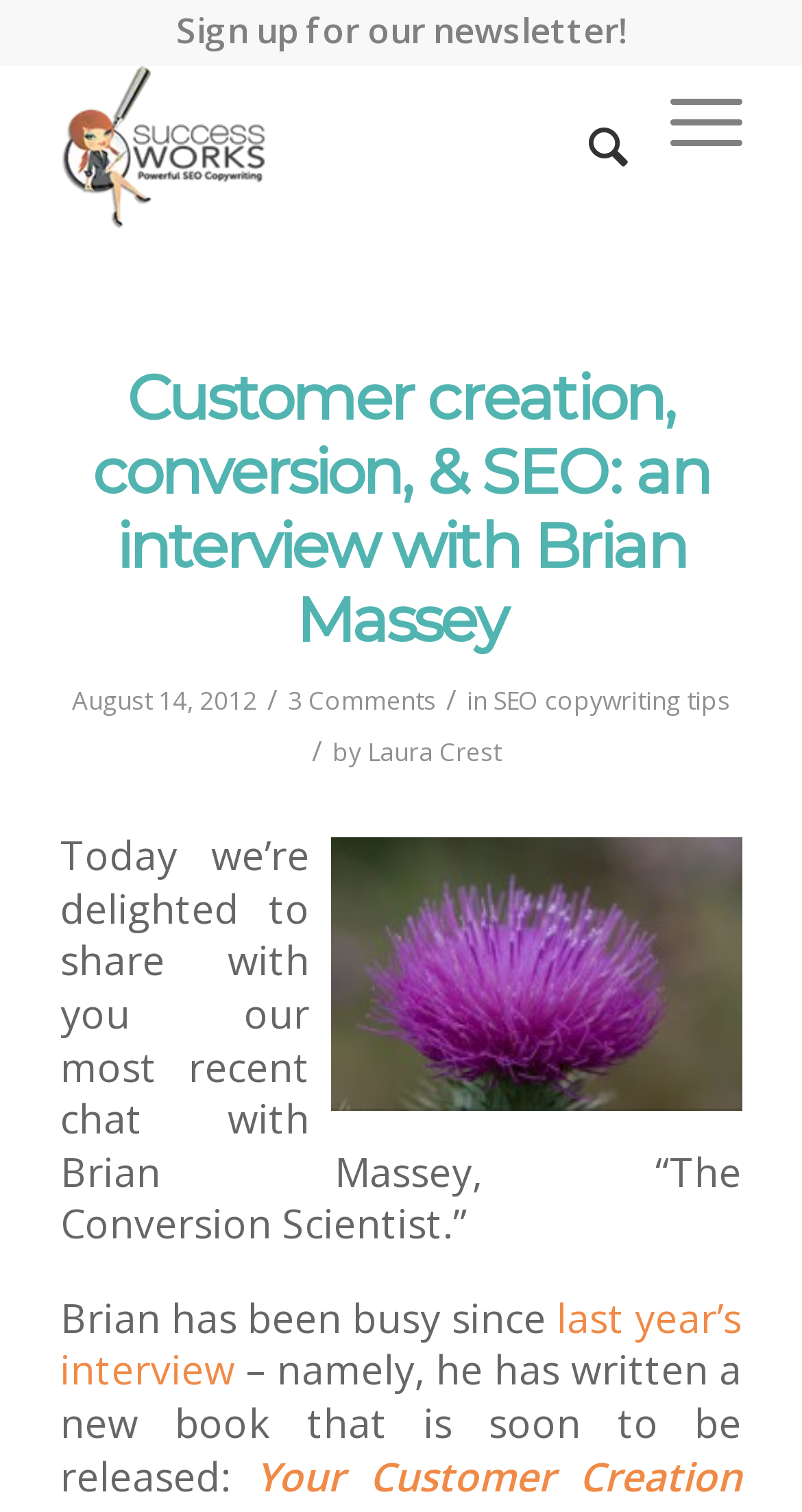Please determine the bounding box coordinates of the section I need to click to accomplish this instruction: "Check the comments section".

[0.359, 0.452, 0.544, 0.475]